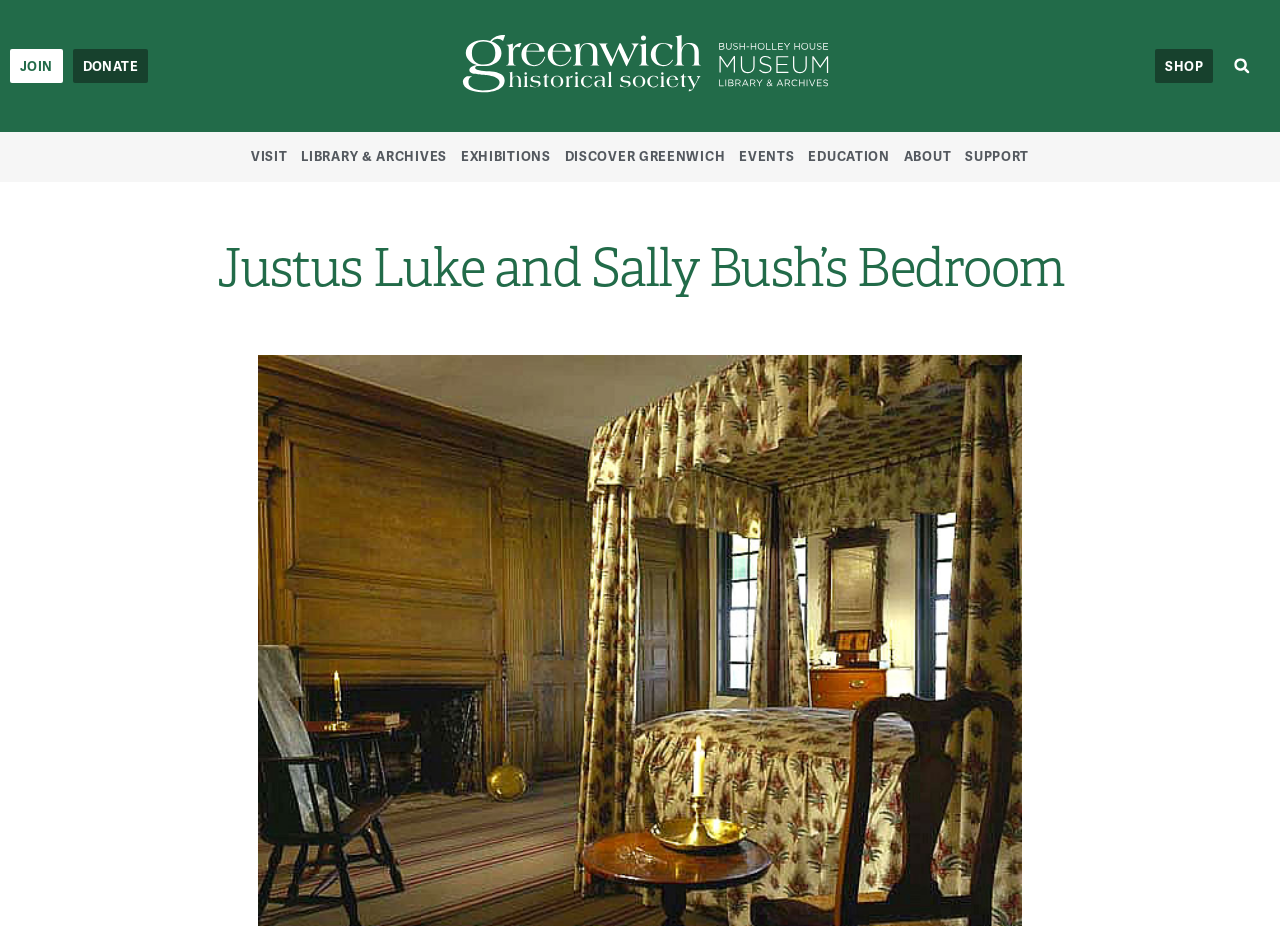What is the text of the first link in the main nav?
Please answer using one word or phrase, based on the screenshot.

VISIT